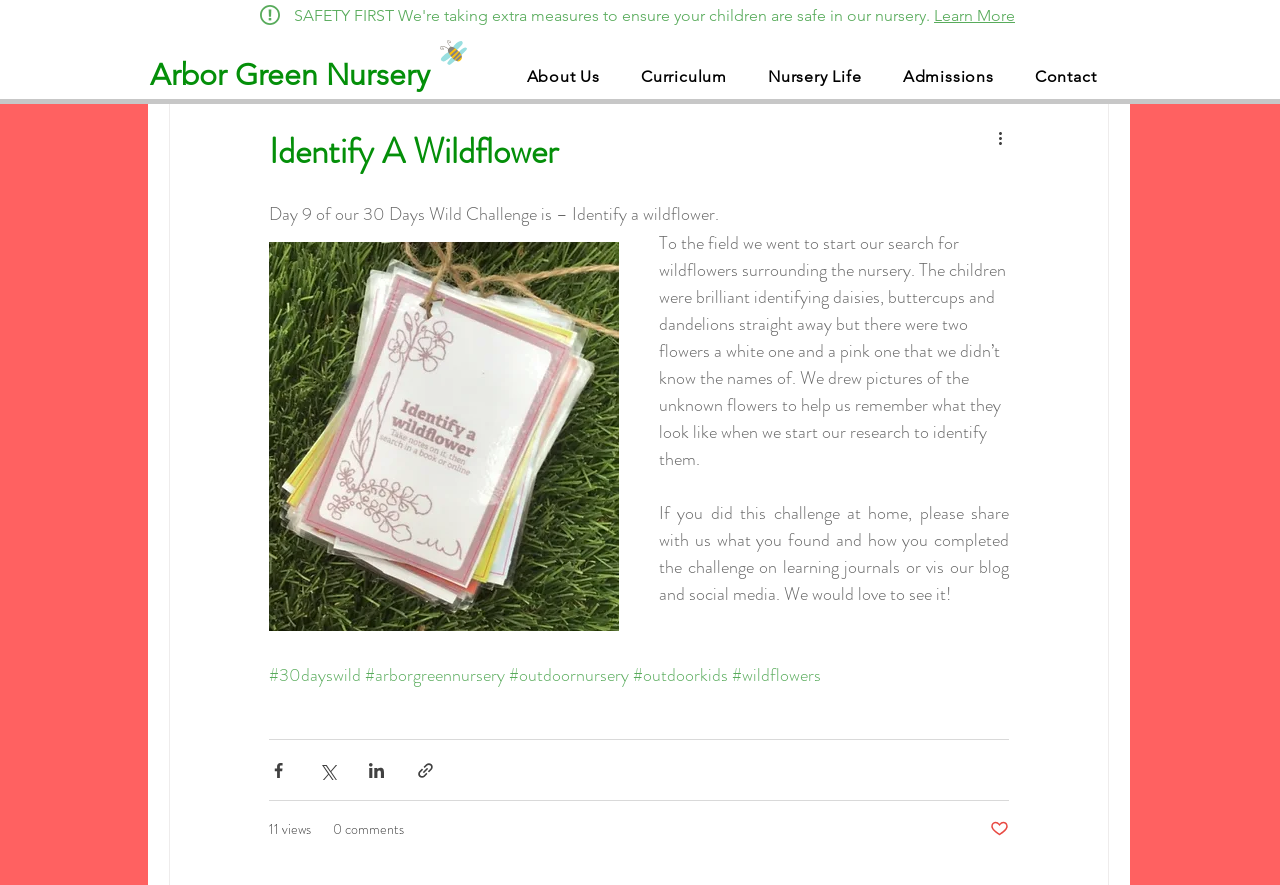Please indicate the bounding box coordinates of the element's region to be clicked to achieve the instruction: "Read more about the 30 Days Wild Challenge". Provide the coordinates as four float numbers between 0 and 1, i.e., [left, top, right, bottom].

[0.21, 0.748, 0.282, 0.777]